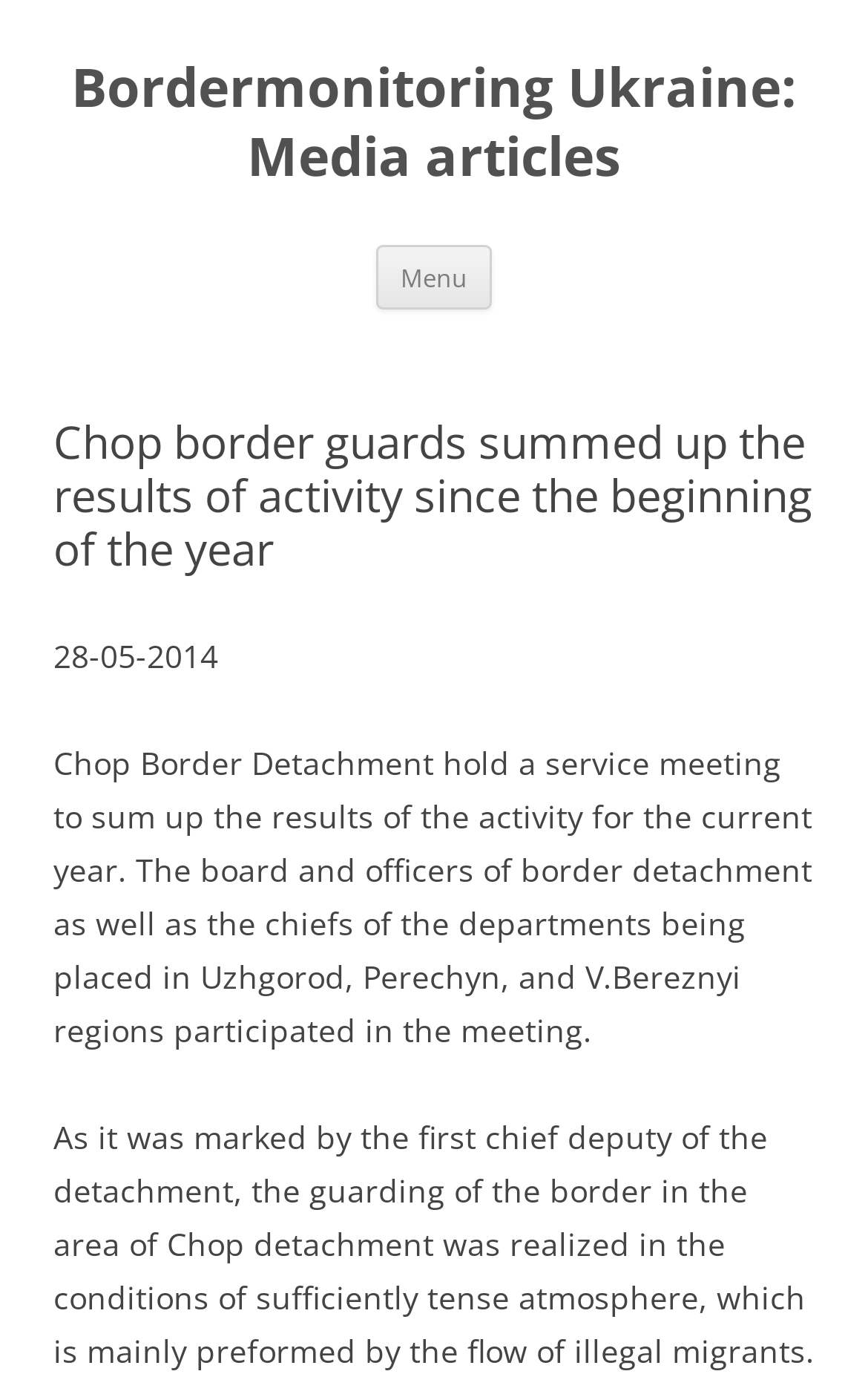What is the date of the service meeting?
Please answer the question as detailed as possible.

I found the date of the service meeting by looking at the static text element located at [0.062, 0.463, 0.251, 0.493] which contains the text '28-05-2014'.